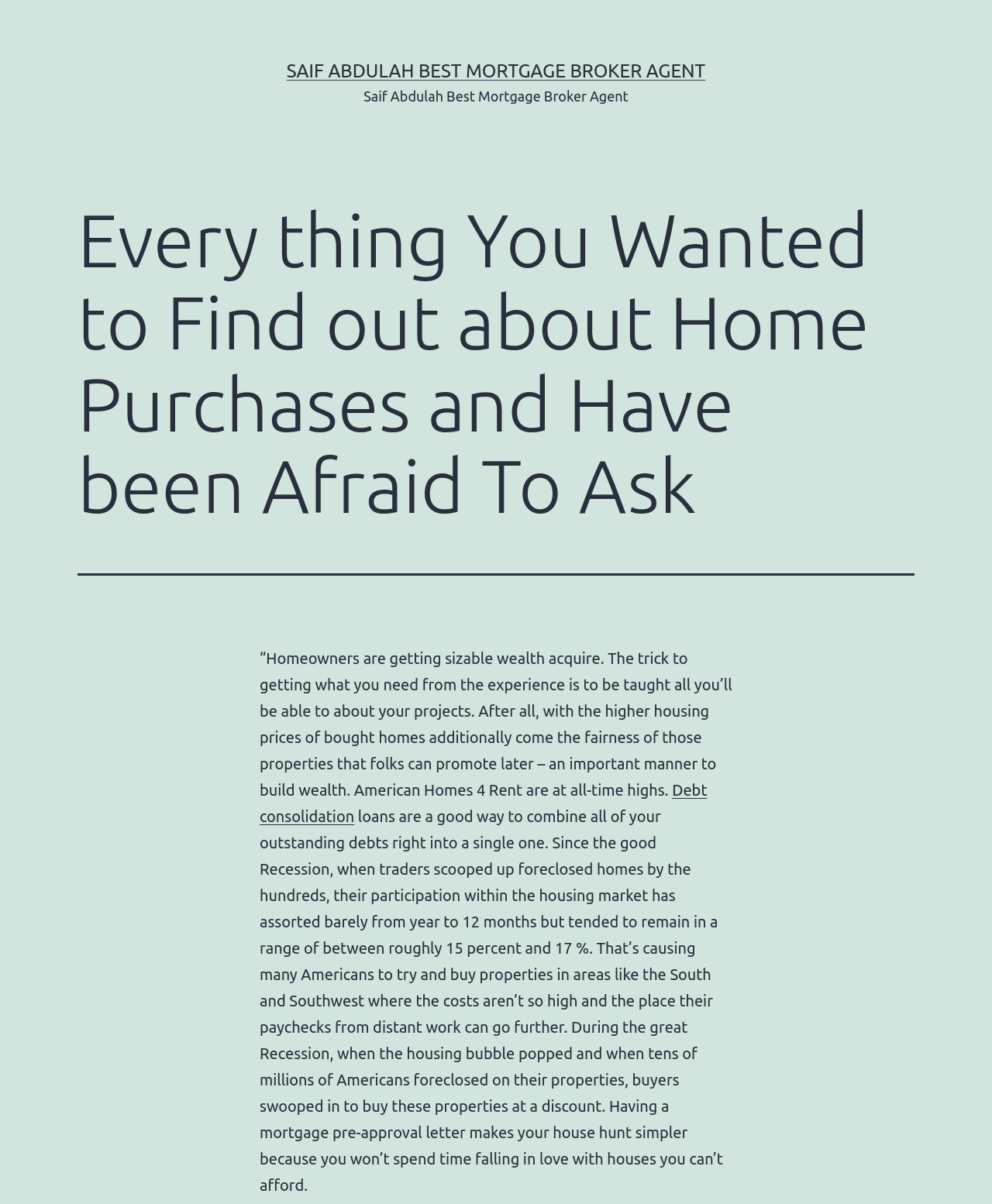What is the main heading of this webpage? Please extract and provide it.

Every thing You Wanted to Find out about Home Purchases and Have been Afraid To Ask